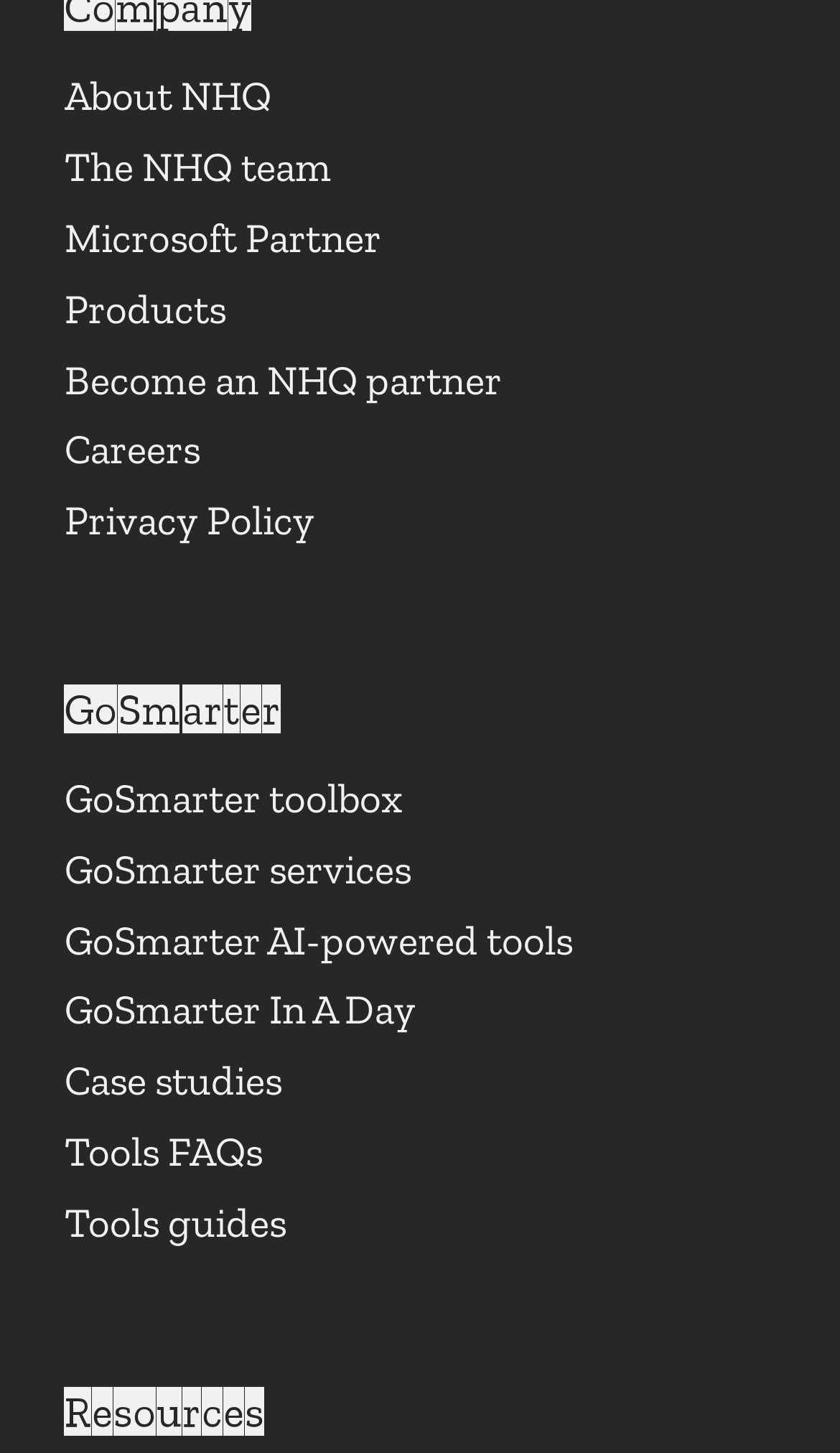Provide a short, one-word or phrase answer to the question below:
Are there any headings on the webpage?

Yes